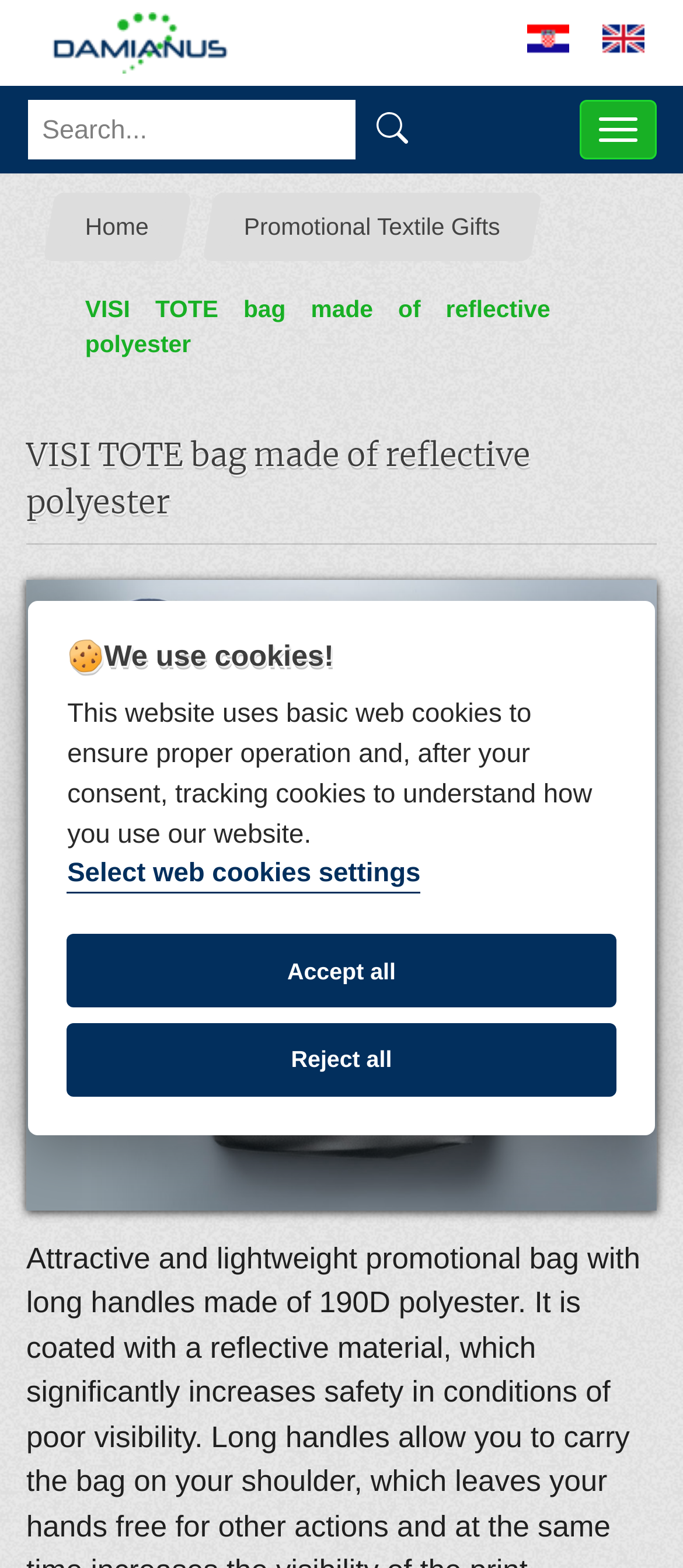Using the webpage screenshot, find the UI element described by Promotional Textile Gifts. Provide the bounding box coordinates in the format (top-left x, top-left y, bottom-right x, bottom-right y), ensuring all values are floating point numbers between 0 and 1.

[0.322, 0.123, 0.767, 0.167]